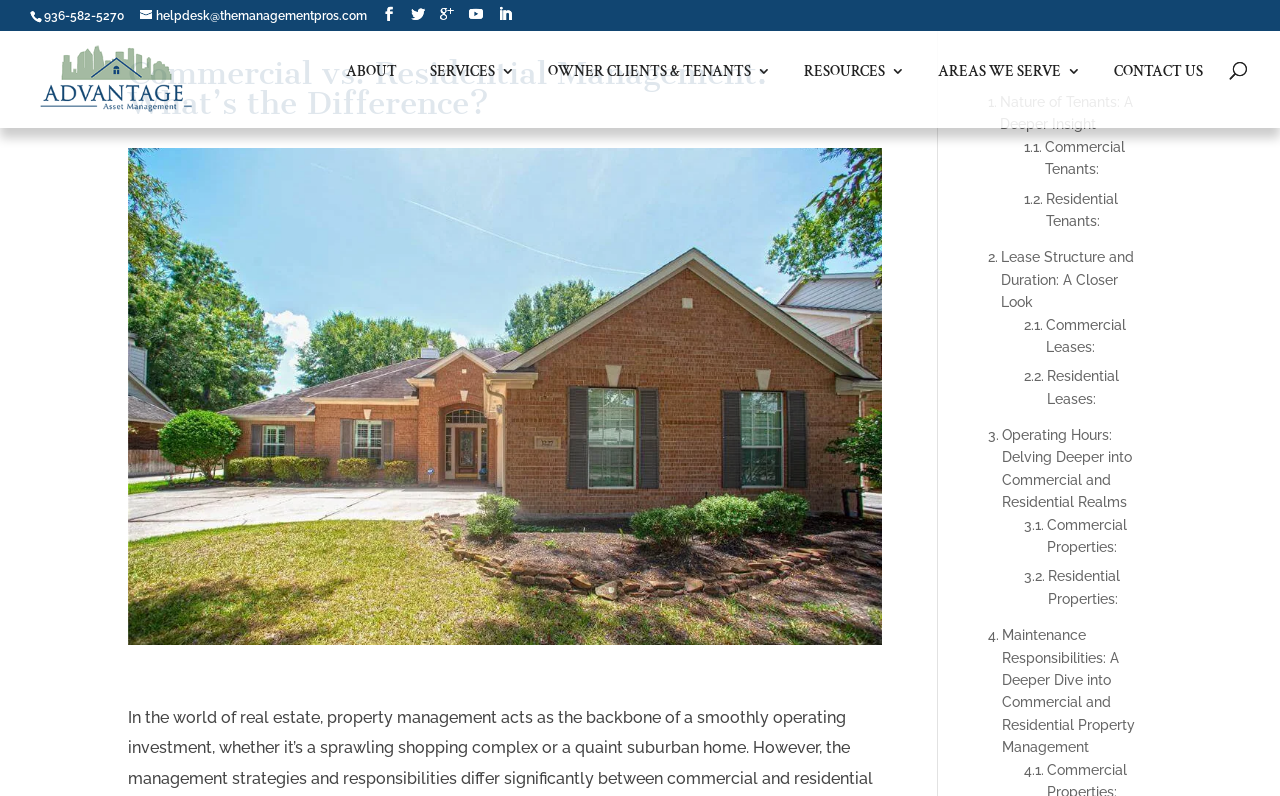Use a single word or phrase to answer the question:
What is the phone number on the top?

936-582-5270